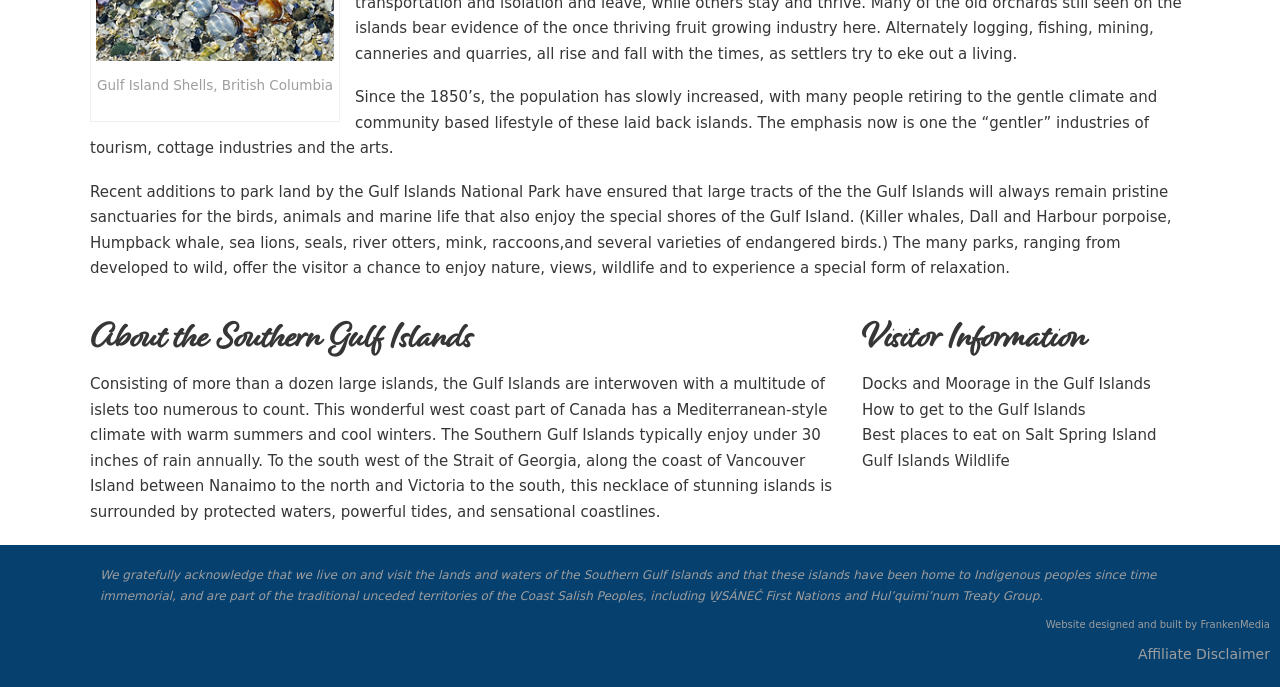How many islands are in the Gulf Islands?
Carefully analyze the image and provide a thorough answer to the question.

According to the text, 'Consisting of more than a dozen large islands, the Gulf Islands are interwoven with a multitude of islets too numerous to count.' This indicates that there are more than 12 large islands in the Gulf Islands.